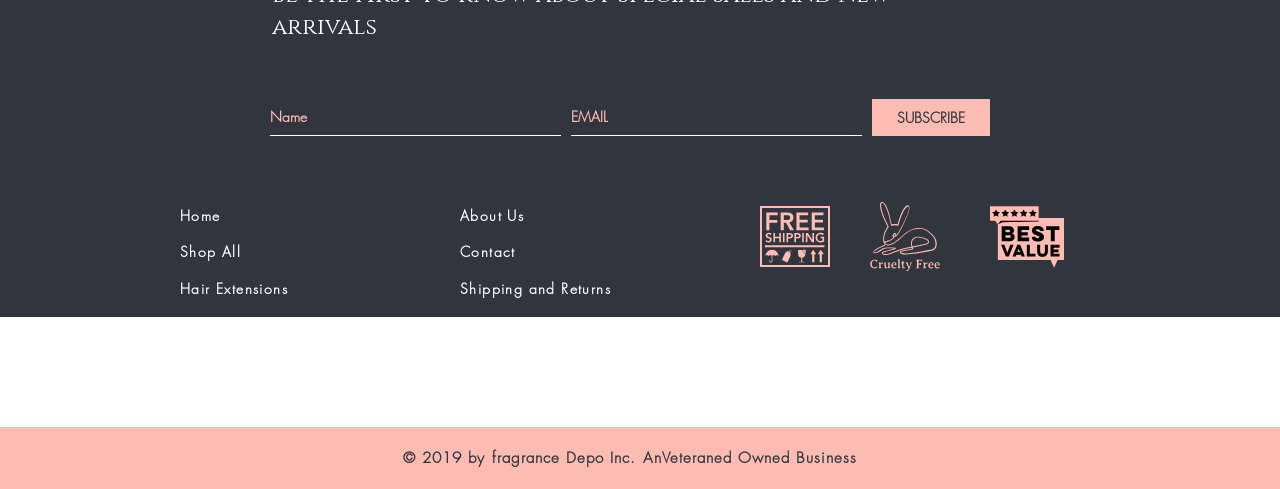What type of business is fragrance Depo Inc.?
Relying on the image, give a concise answer in one word or a brief phrase.

Veteran-owned